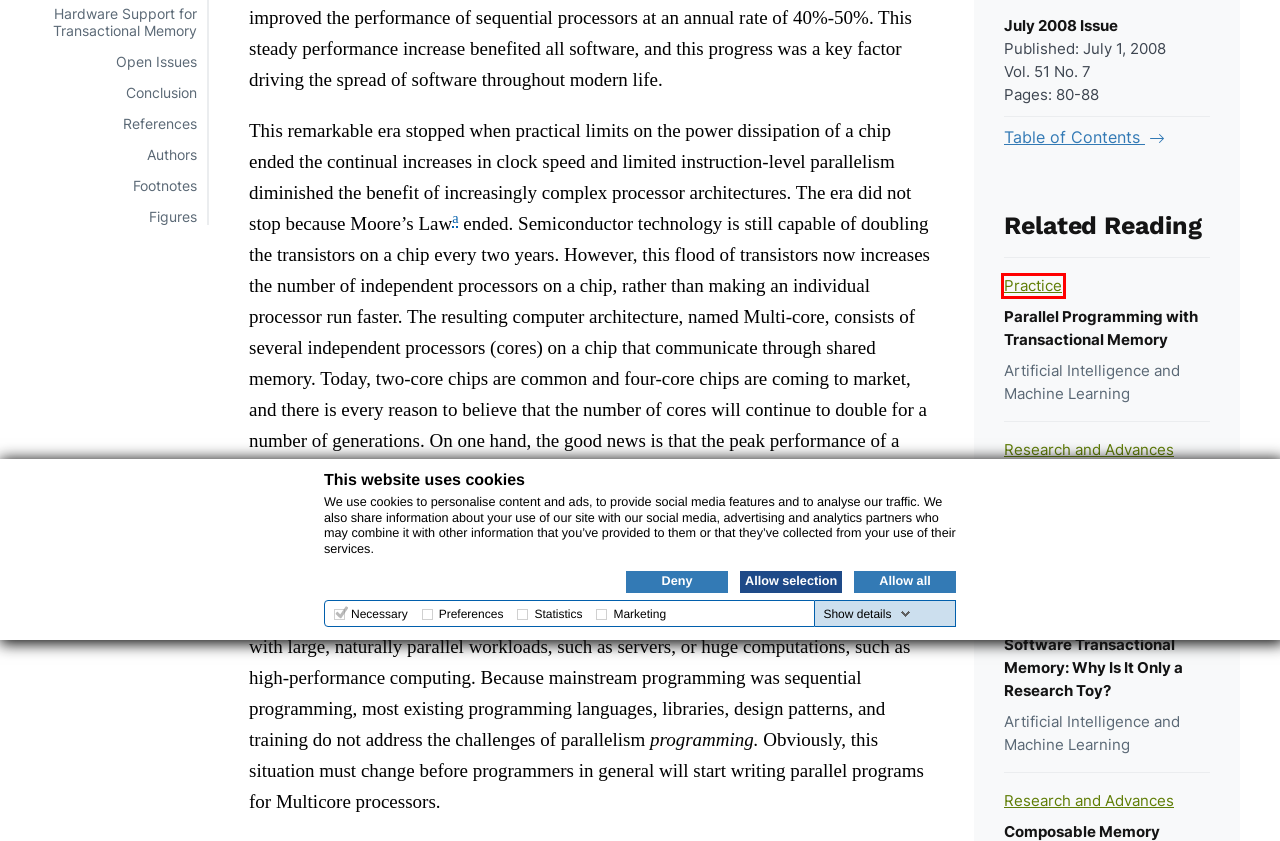Consider the screenshot of a webpage with a red bounding box and select the webpage description that best describes the new page that appears after clicking the element inside the red box. Here are the candidates:
A. Parallel Programming with Transactional Memory – Communications of the ACM
B. Technical Perspective: Transactional Memory in the Operating System – Communications of the ACM
C. Cookie Notice
D. Artificial Intelligence and Machine Learning – Communications of the ACM
E. Architecture and Hardware – Communications of the ACM
F. Software Engineering and Programming Languages – Communications of the ACM
G. Computer History – Communications of the ACM
H. Practice – Communications of the ACM

H